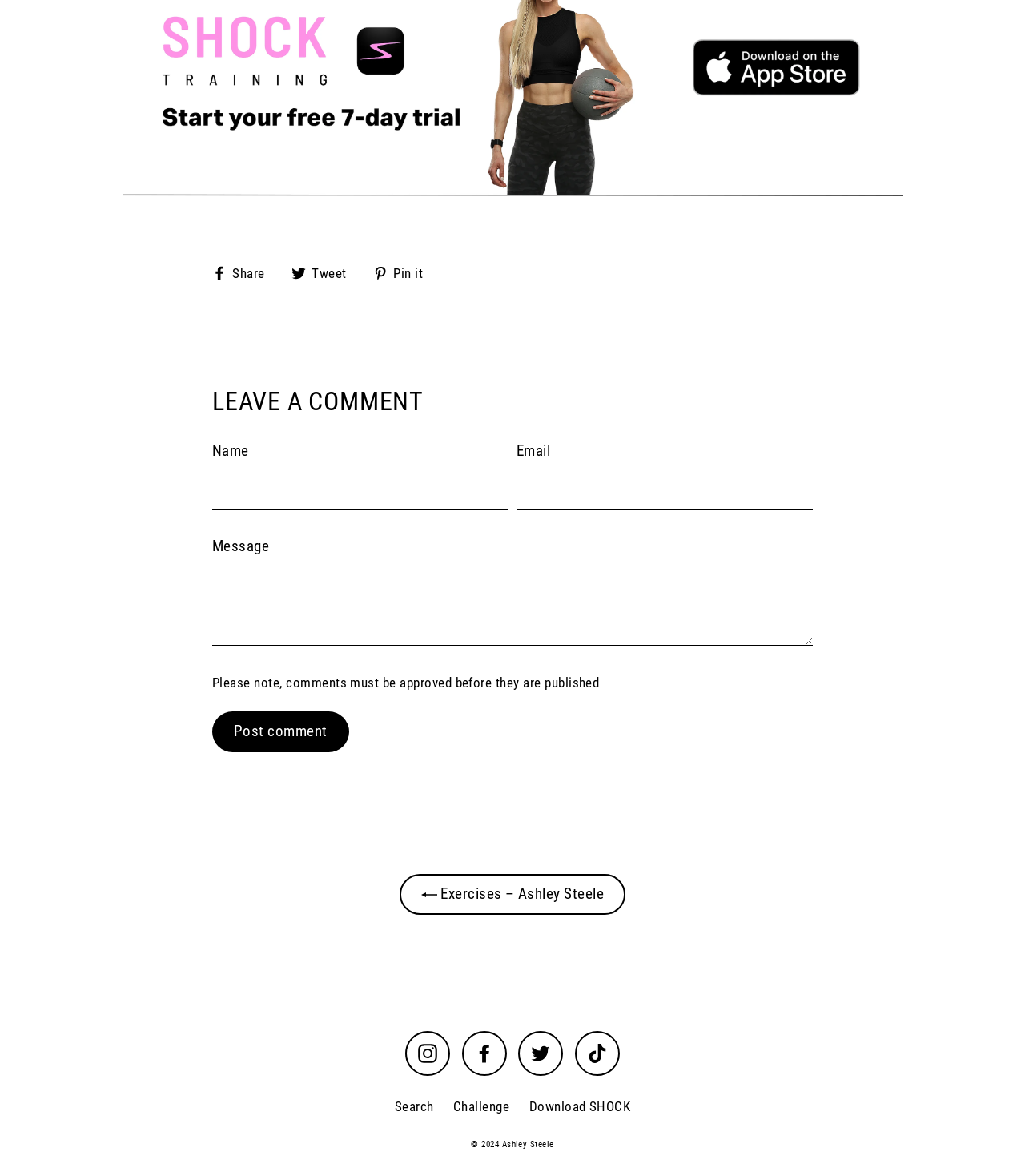Please provide a one-word or phrase answer to the question: 
What is the copyright information at the bottom of the webpage?

2024 Ashley Steele